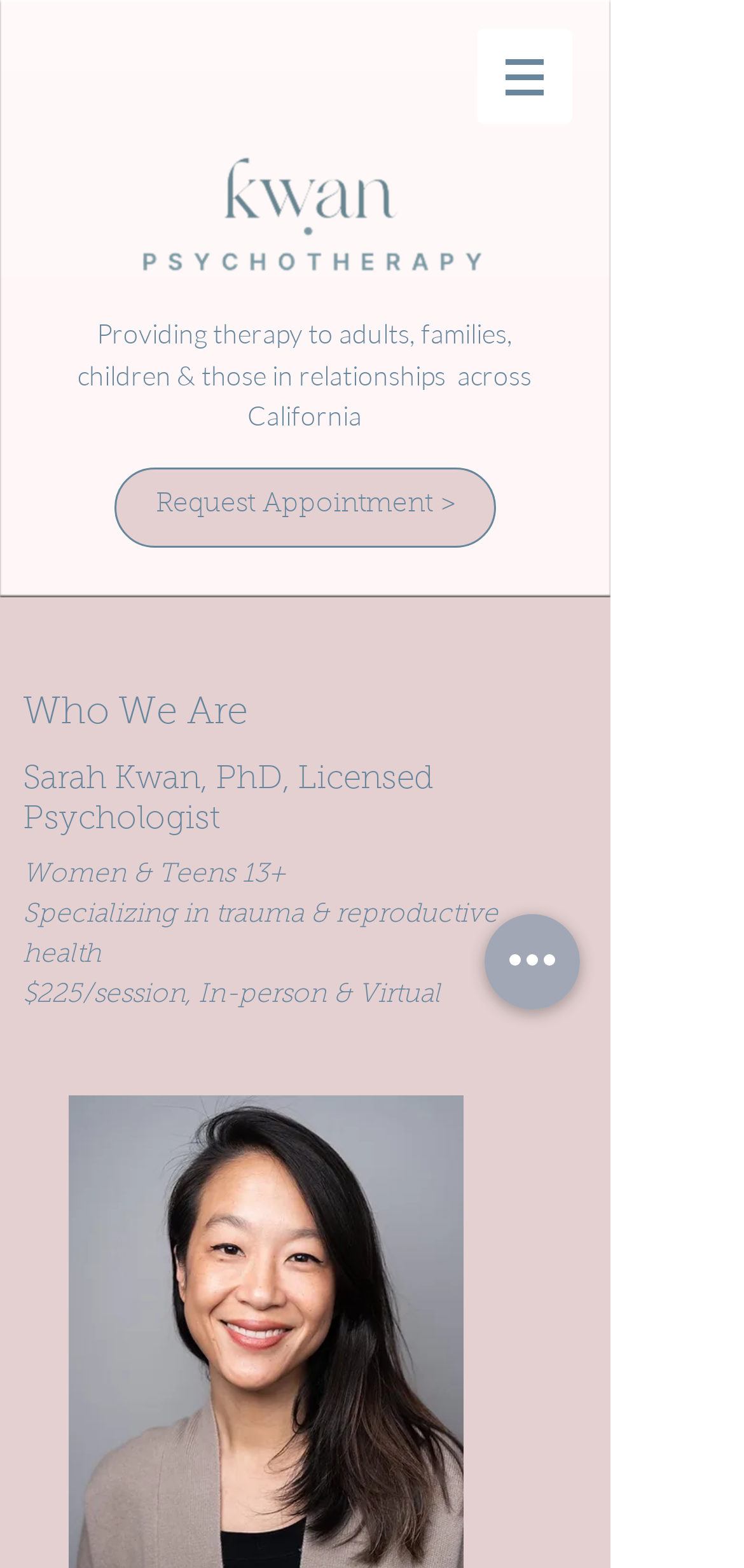Based on the element description: "Who We Are", identify the bounding box coordinates for this UI element. The coordinates must be four float numbers between 0 and 1, listed as [left, top, right, bottom].

[0.031, 0.443, 0.333, 0.467]